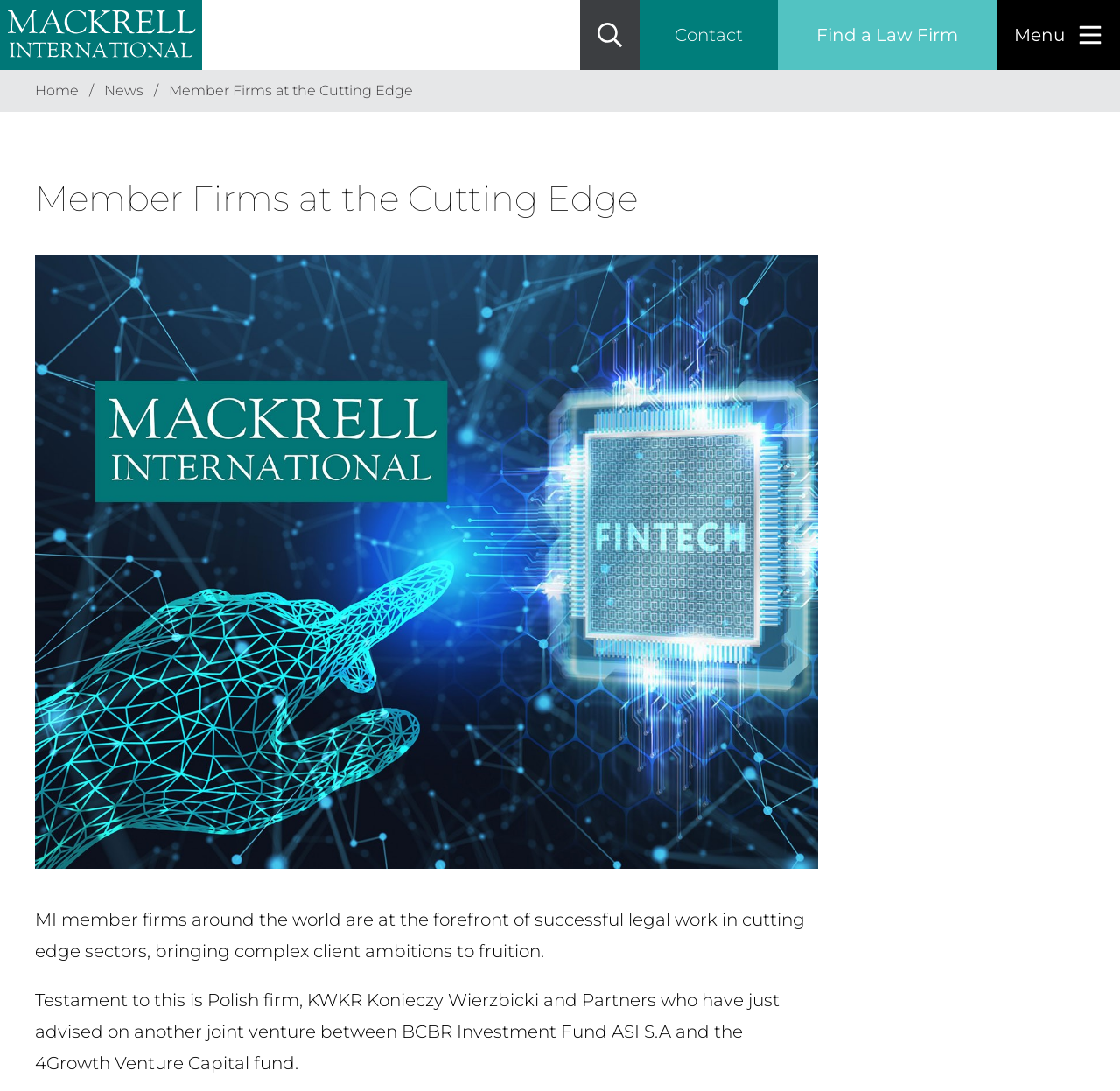Could you determine the bounding box coordinates of the clickable element to complete the instruction: "Click the Search button"? Provide the coordinates as four float numbers between 0 and 1, i.e., [left, top, right, bottom].

[0.518, 0.005, 0.571, 0.059]